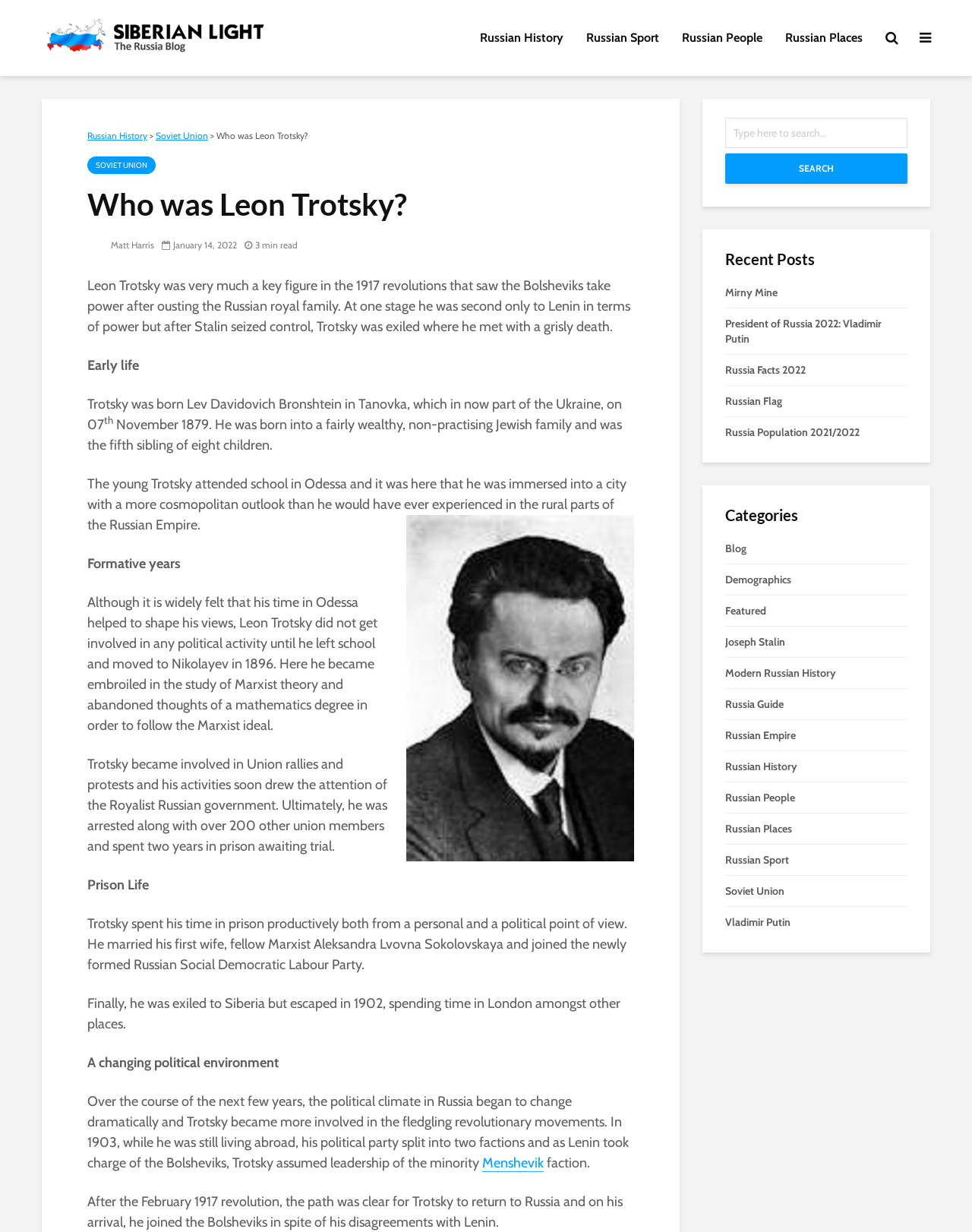What is the date of the article about Leon Trotsky?
From the screenshot, supply a one-word or short-phrase answer.

January 14, 2022